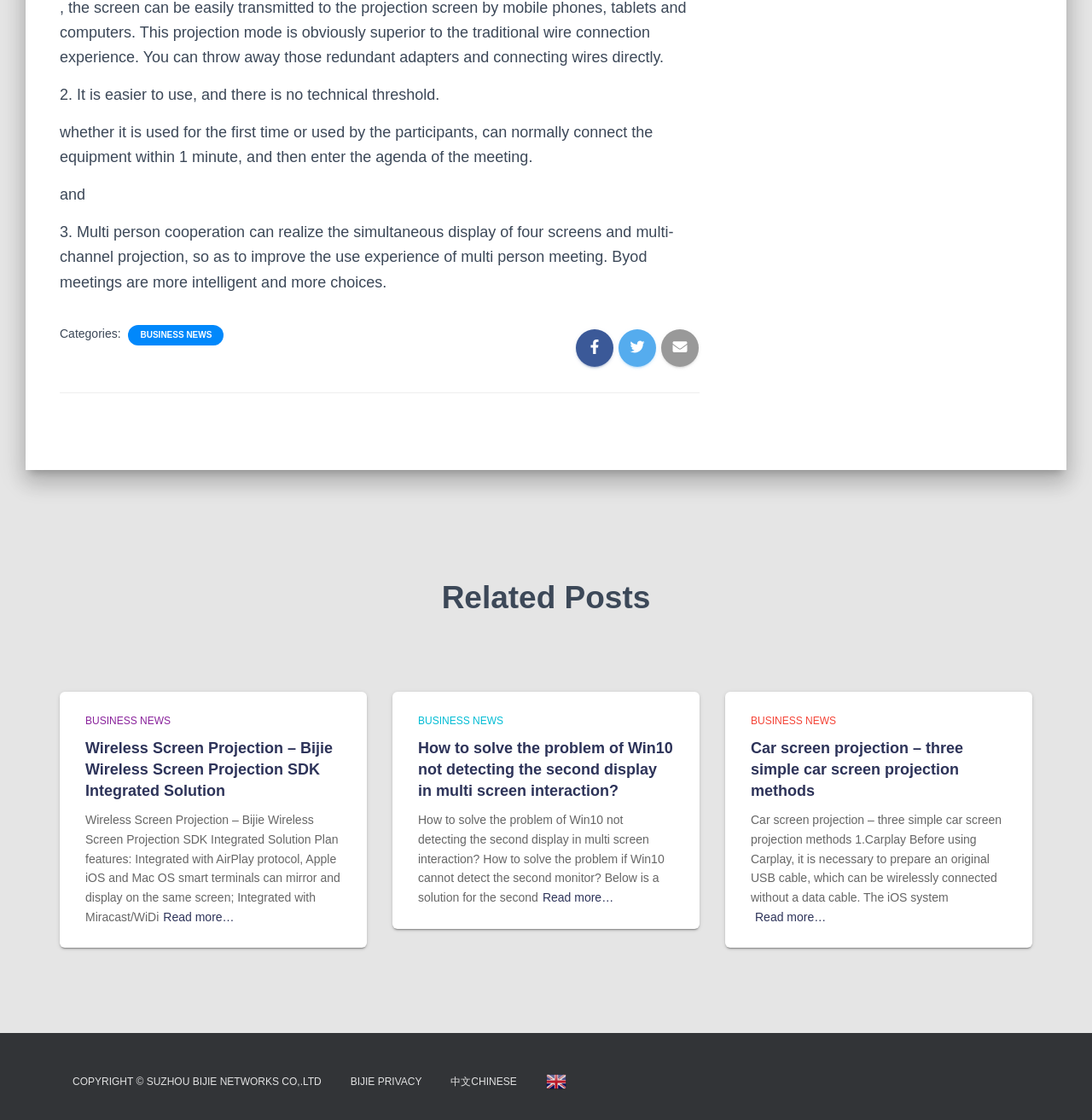Identify the bounding box coordinates of the element to click to follow this instruction: 'Click on BUSINESS NEWS'. Ensure the coordinates are four float values between 0 and 1, provided as [left, top, right, bottom].

[0.127, 0.294, 0.196, 0.304]